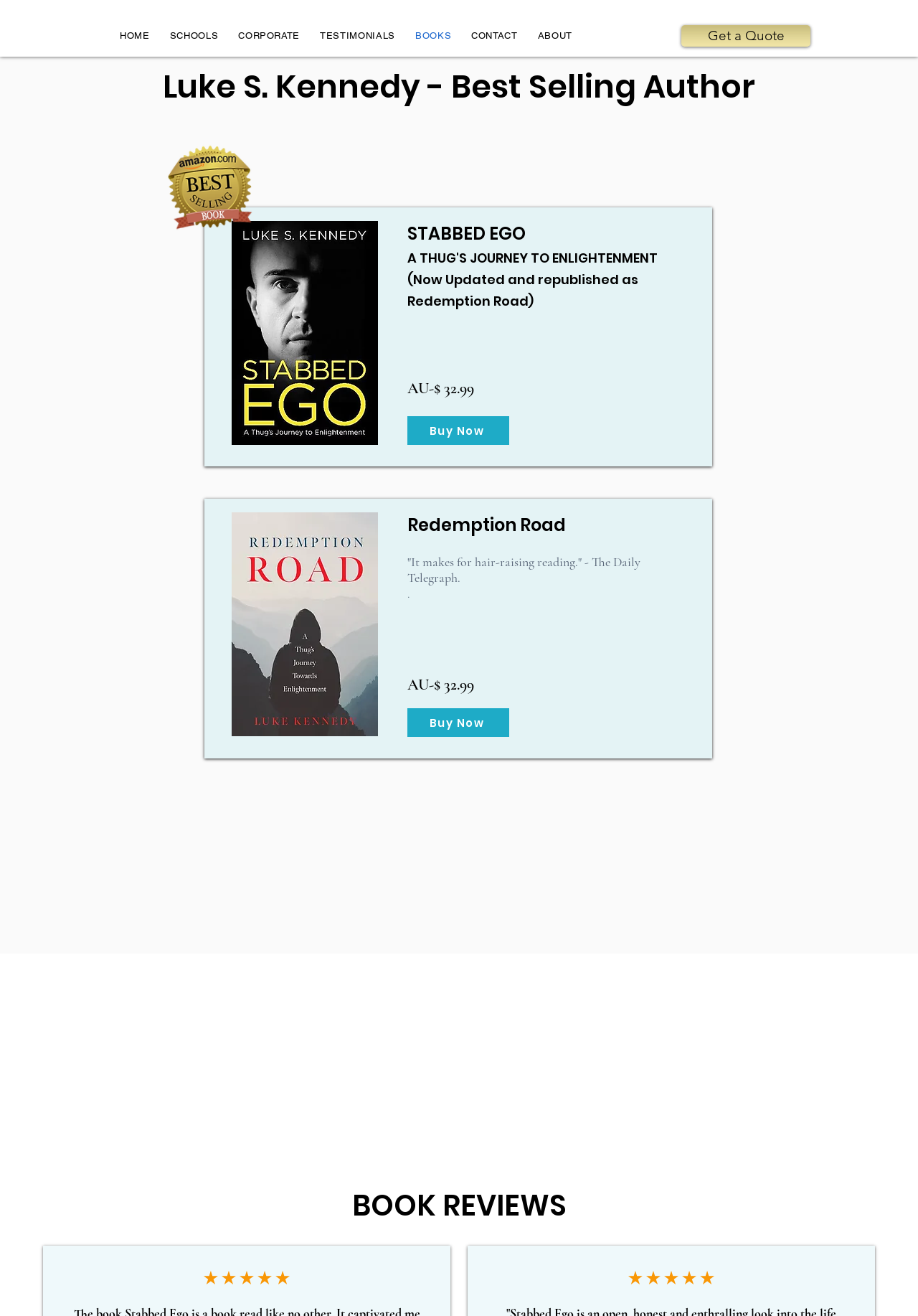Respond to the following query with just one word or a short phrase: 
What is the name of the section that contains book reviews?

BOOK REVIEWS